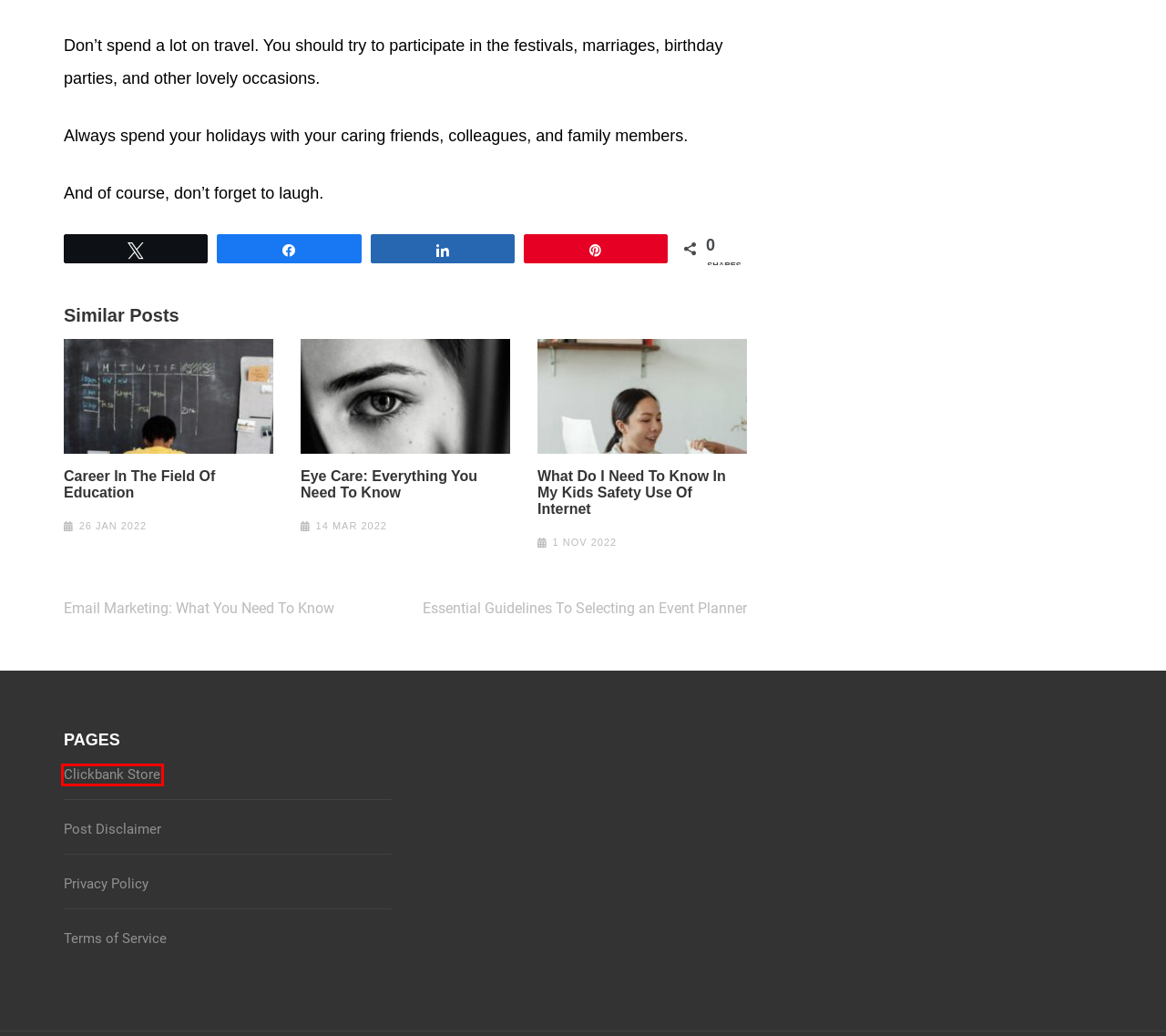Analyze the given webpage screenshot and identify the UI element within the red bounding box. Select the webpage description that best matches what you expect the new webpage to look like after clicking the element. Here are the candidates:
A. Email Marketing: What You Need To Know - Create Wealth And Health
B. Eye Care: Everything You Need To Know - Create Wealth And Health
C. What Do I Need To Know In My Kids Safety Use Of Internet - Create Wealth And Health
D. Essential Guidelines To Selecting an Event Planner - Create Wealth And Health
E. Privacy Policy - Create Wealth And Health
F. Clickbank Store - Create Wealth And Health
G. Terms of Service - Create Wealth And Health
H. Career In The Field Of Education - Create Wealth And Health

F